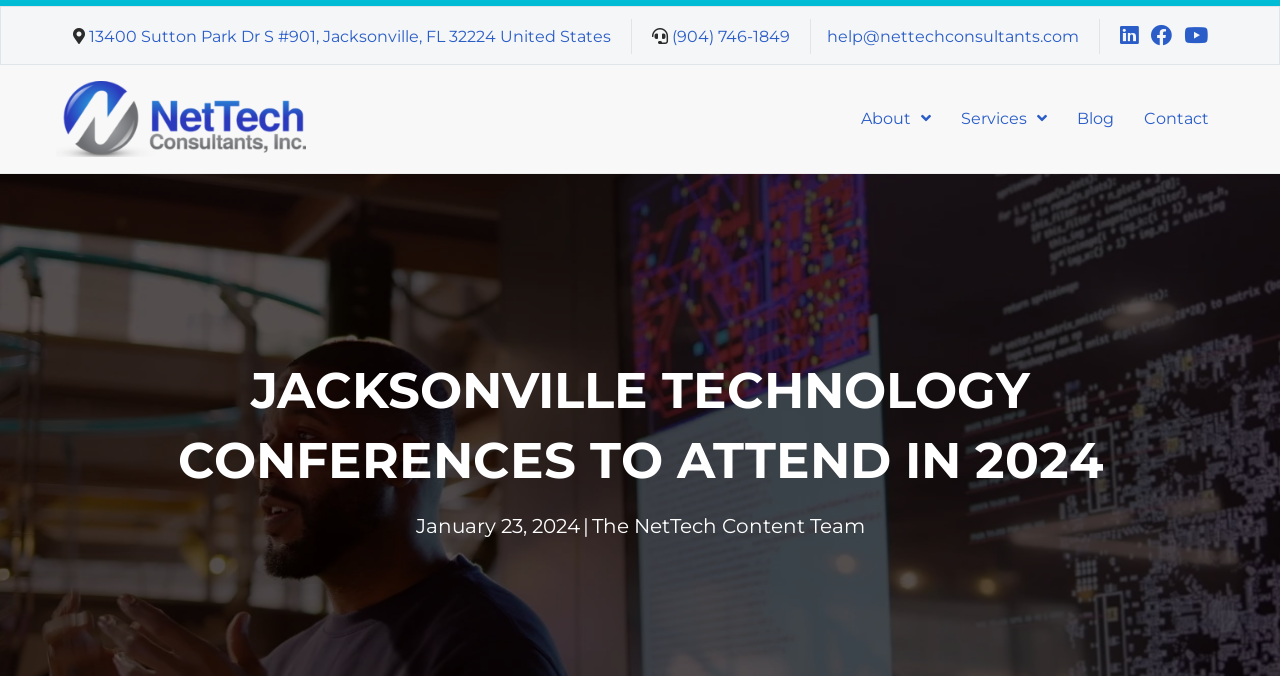Identify the bounding box coordinates of the section to be clicked to complete the task described by the following instruction: "view the company's address". The coordinates should be four float numbers between 0 and 1, formatted as [left, top, right, bottom].

[0.069, 0.039, 0.477, 0.067]